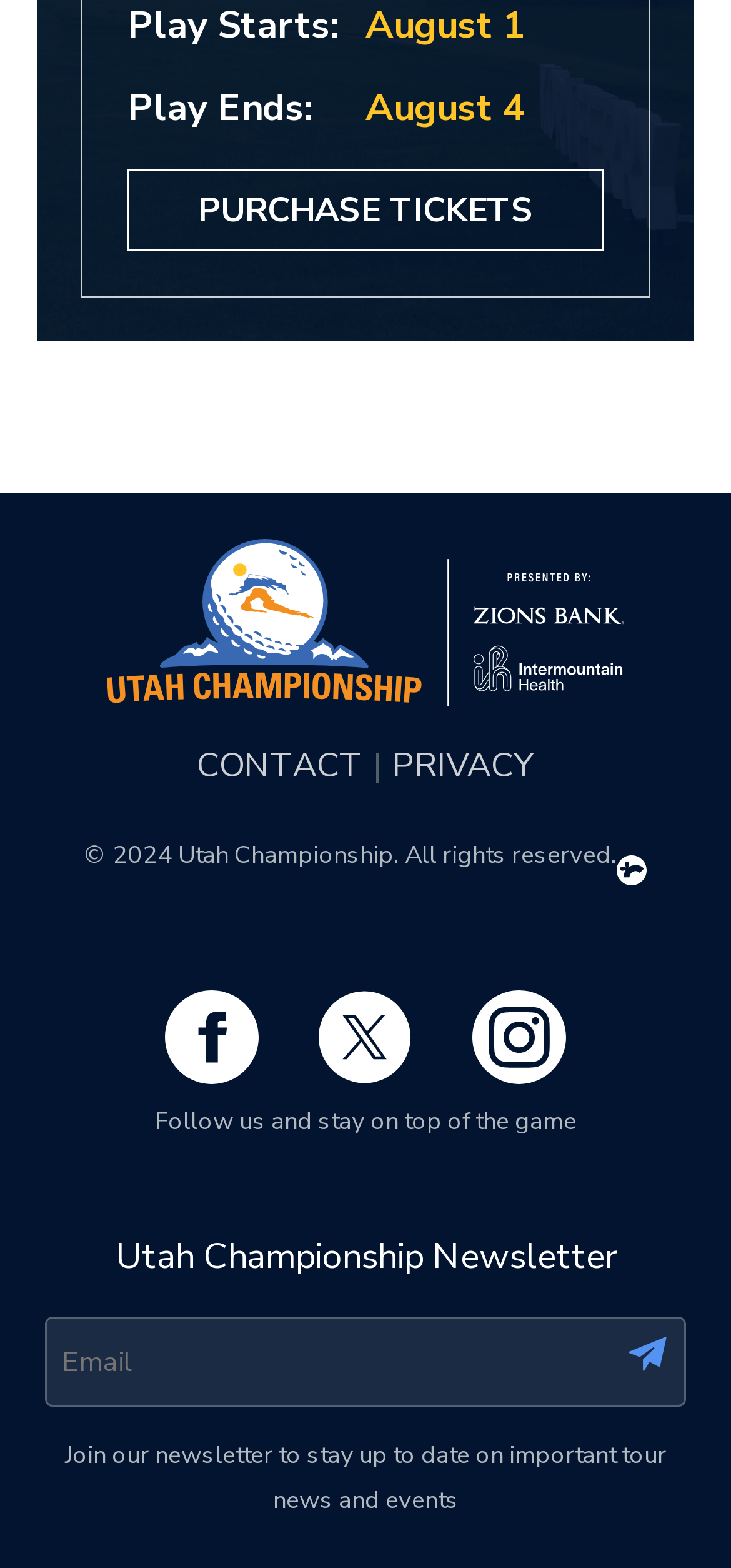What is the purpose of the newsletter?
Refer to the image and answer the question using a single word or phrase.

Stay up to date on tour news and events